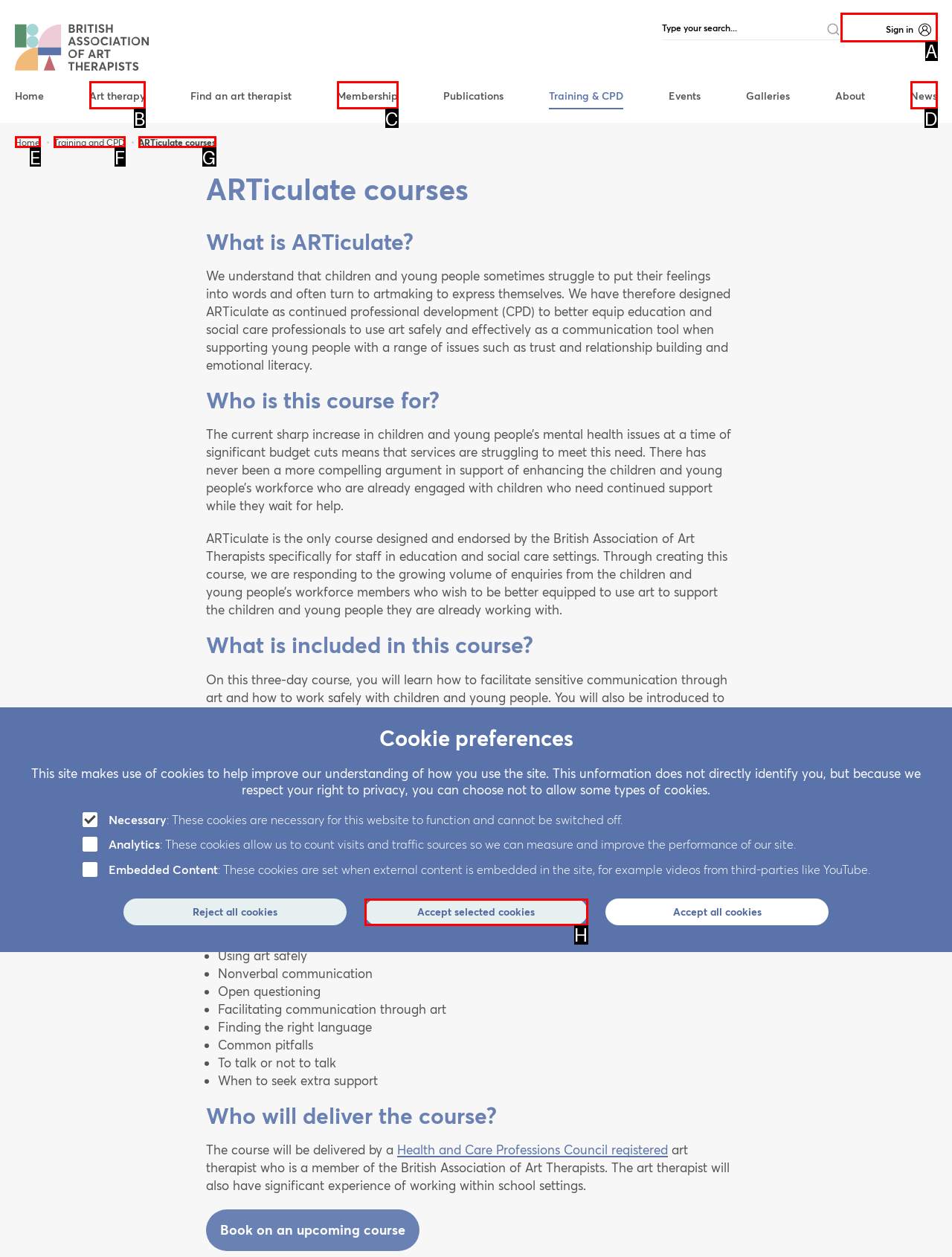Select the HTML element that matches the description: Sign in
Respond with the letter of the correct choice from the given options directly.

A